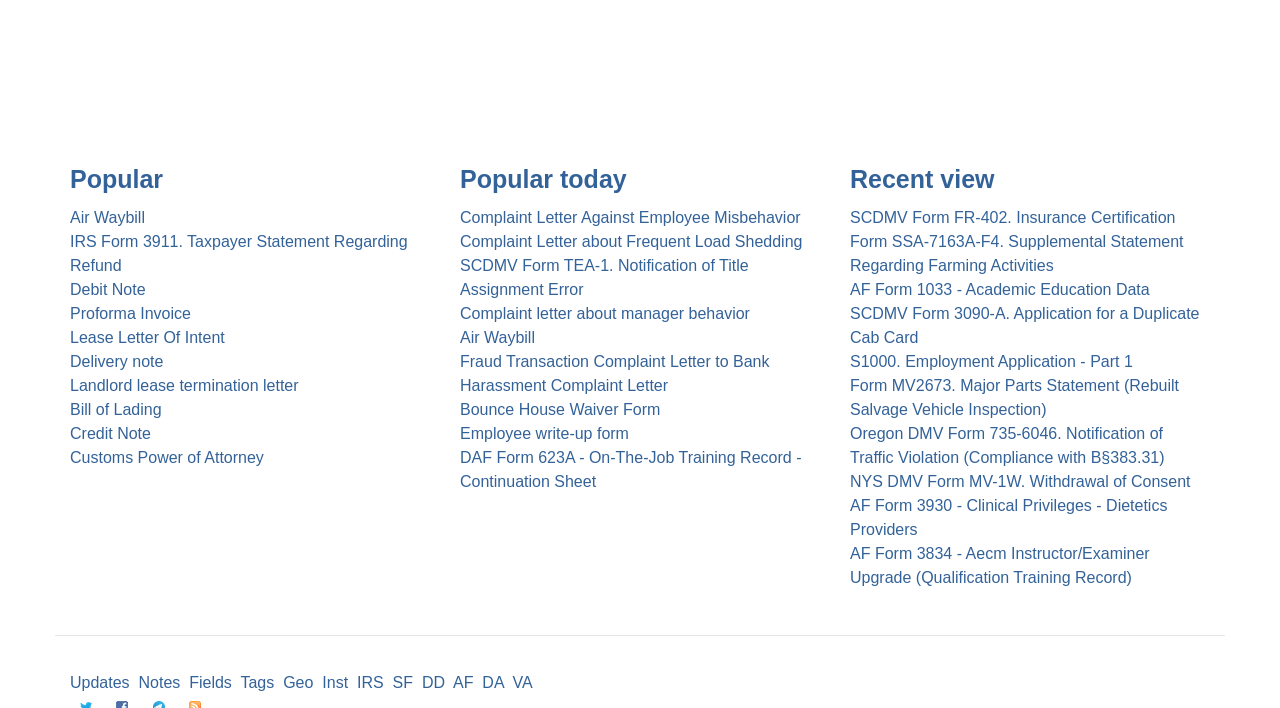Can users access different versions of the same document on this webpage?
Refer to the image and provide a concise answer in one word or phrase.

Yes